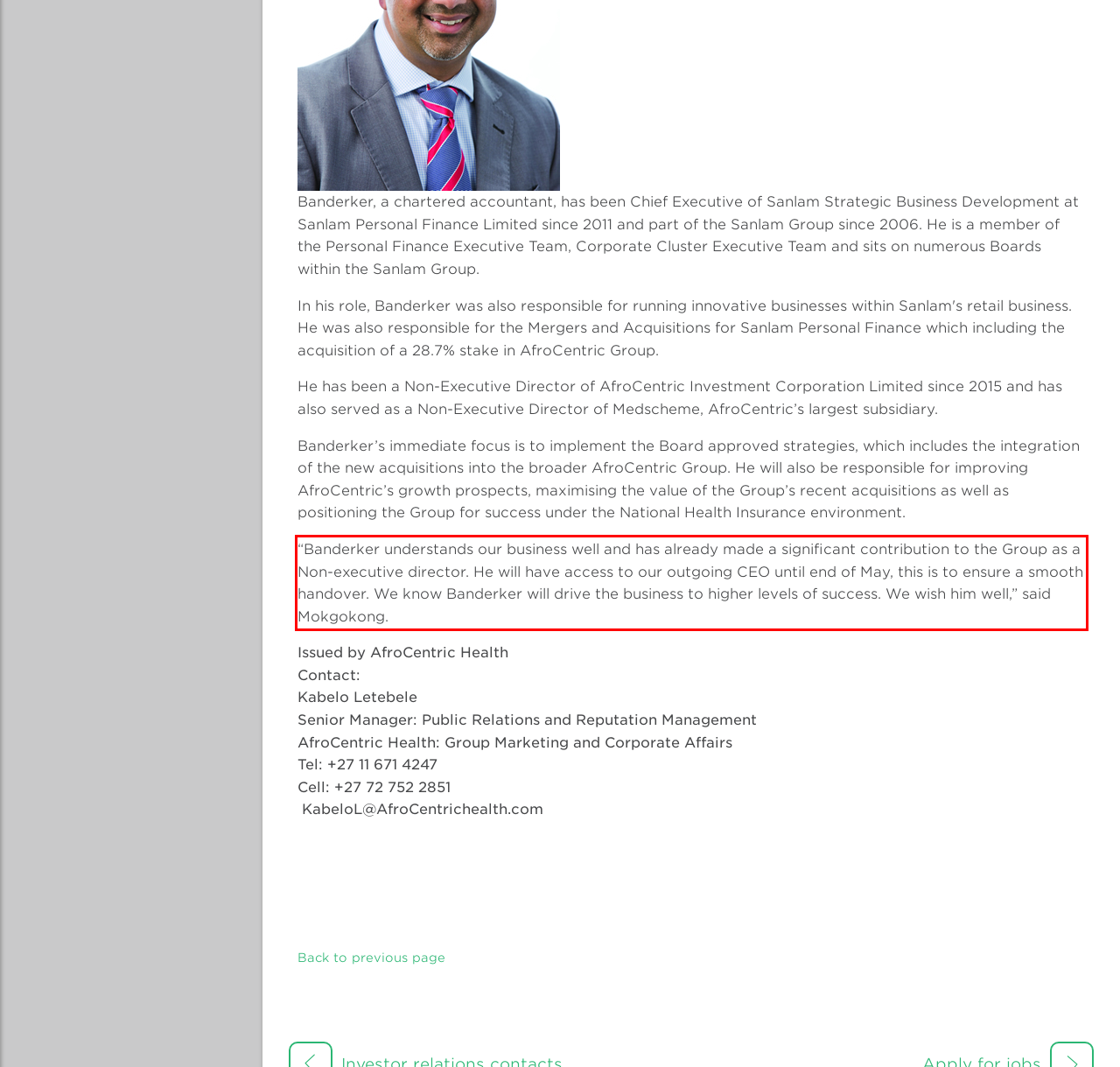Please identify and extract the text content from the UI element encased in a red bounding box on the provided webpage screenshot.

“Banderker understands our business well and has already made a significant contribution to the Group as a Non-executive director. He will have access to our outgoing CEO until end of May, this is to ensure a smooth handover. We know Banderker will drive the business to higher levels of success. We wish him well,” said Mokgokong.